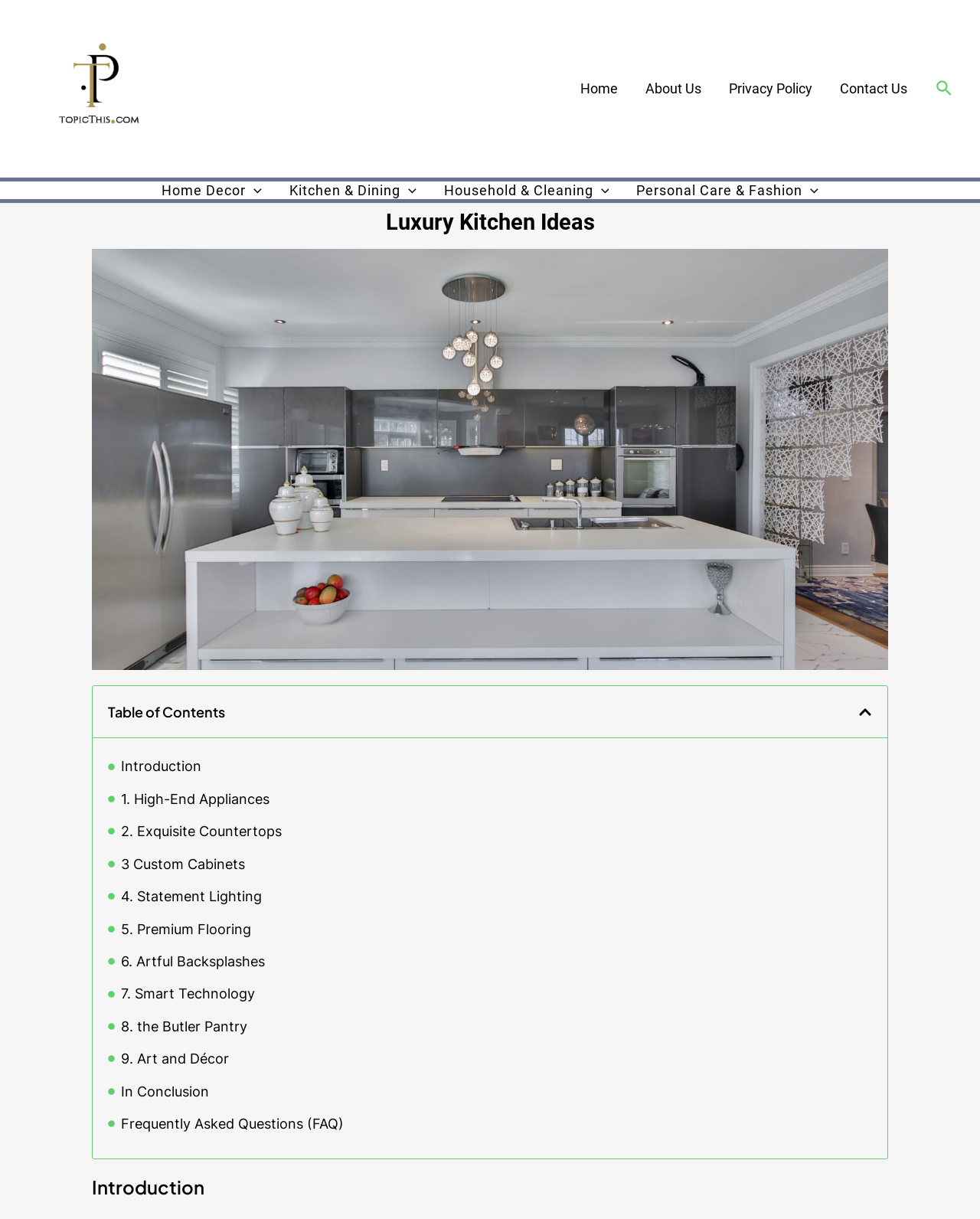What is the first topic discussed in the table of contents?
Provide a detailed answer to the question, using the image to inform your response.

The table of contents is listed under the heading 'Table of Contents', and the first link is labeled as 'Introduction', indicating that it is the first topic discussed on the webpage.